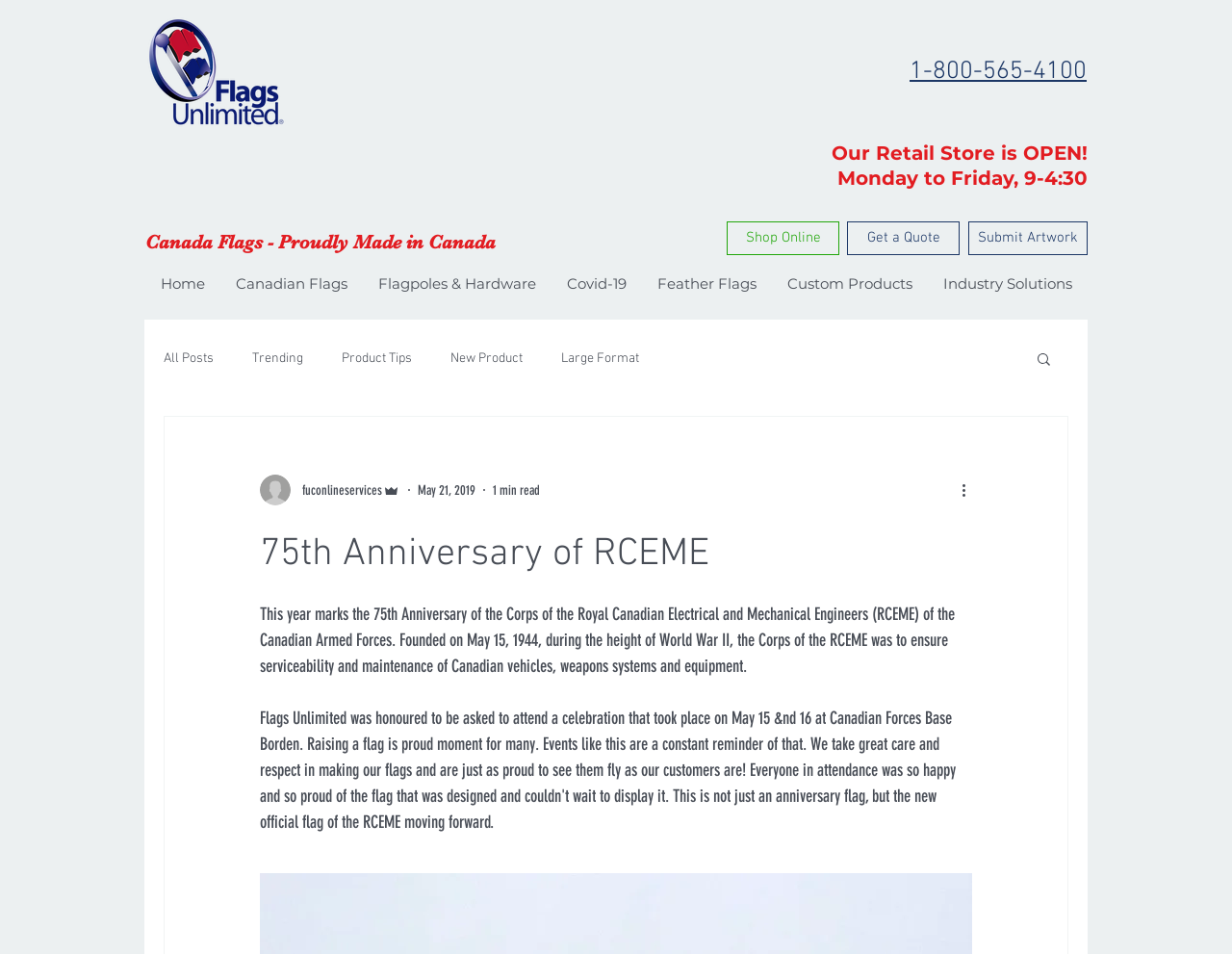Provide a thorough description of this webpage.

The webpage is dedicated to the 75th Anniversary of the Corps of the Royal Canadian Electrical and Mechanical Engineers (RCEME) of the Canadian Armed Forces. At the top left, there is a link with no text. On the top right, there is a heading displaying a phone number, "1-800-565-4100", which is also a clickable link. Below this, there is another heading announcing that the retail store is open from Monday to Friday, 9-4:30. 

To the left of the retail store announcement, there is a heading promoting Canada flags, proudly made in Canada. Below this, there are three links in a row: "Shop Online", "Get a Quote", and "Submit Artwork". 

On the top navigation bar, there is a "Site" navigation menu with several links, including "Home", "Canadian Flags", "Flagpoles & Hardware", "Covid-19", "Feather Flags", "Custom Products", and "Industry Solutions". 

Below the navigation bar, there is a "blog" navigation menu with links to "All Posts", "Trending", "Product Tips", "New Product", and "Large Format". Next to the blog menu, there is a search button with a magnifying glass icon. 

In the middle of the page, there is a section with a heading "75th Anniversary of RCEME" and a paragraph of text describing the history of the Corps of the RCEME. Above this section, there are three generic elements with images, including a writer's picture, a logo, and an admin image. There is also a generic element displaying the date "May 21, 2019" and another displaying "1 min read". 

At the bottom right of the page, there is a button labeled "More actions" with an icon.